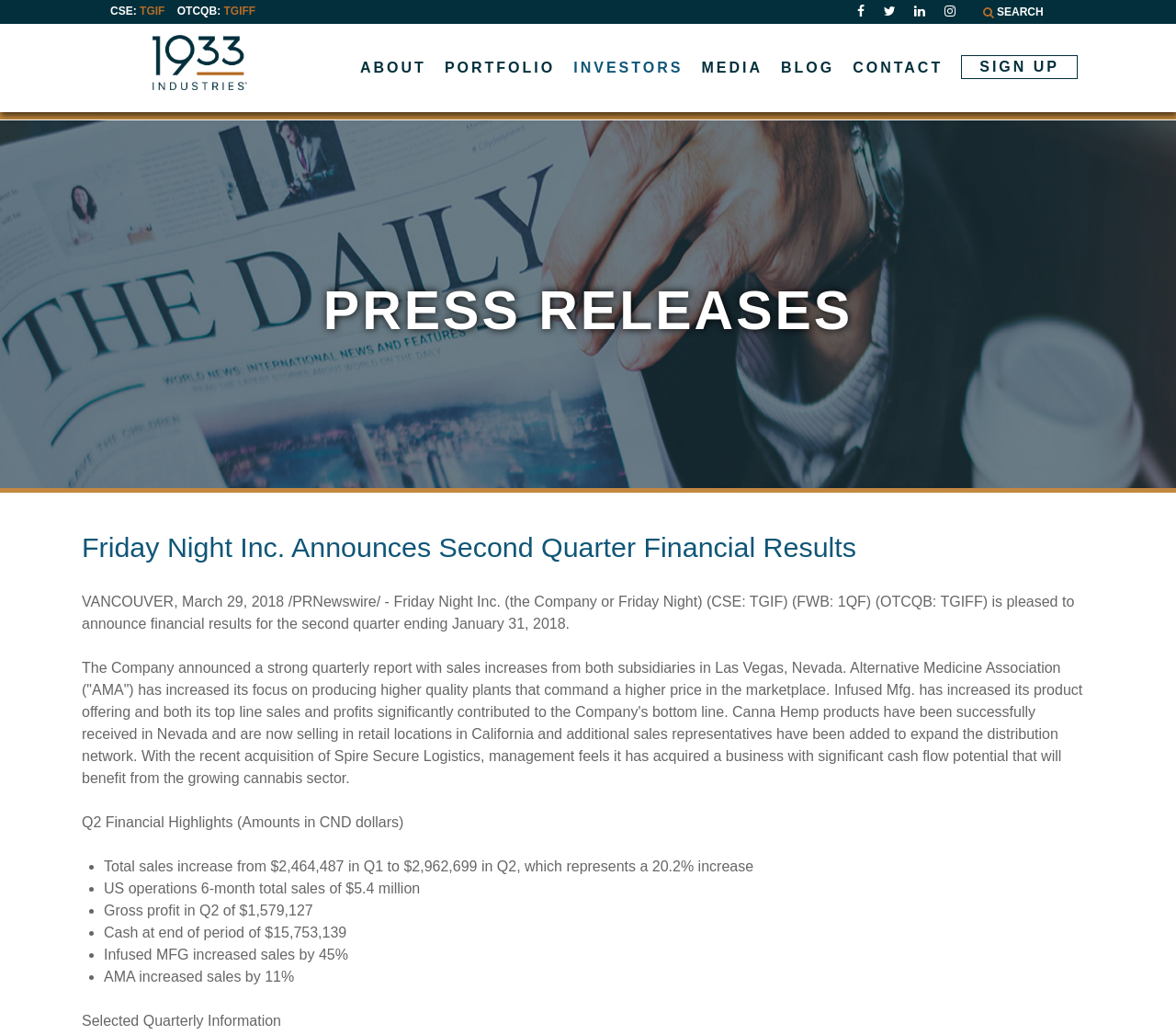Determine the bounding box coordinates in the format (top-left x, top-left y, bottom-right x, bottom-right y). Ensure all values are floating point numbers between 0 and 1. Identify the bounding box of the UI element described by: Media

[0.589, 0.023, 0.656, 0.107]